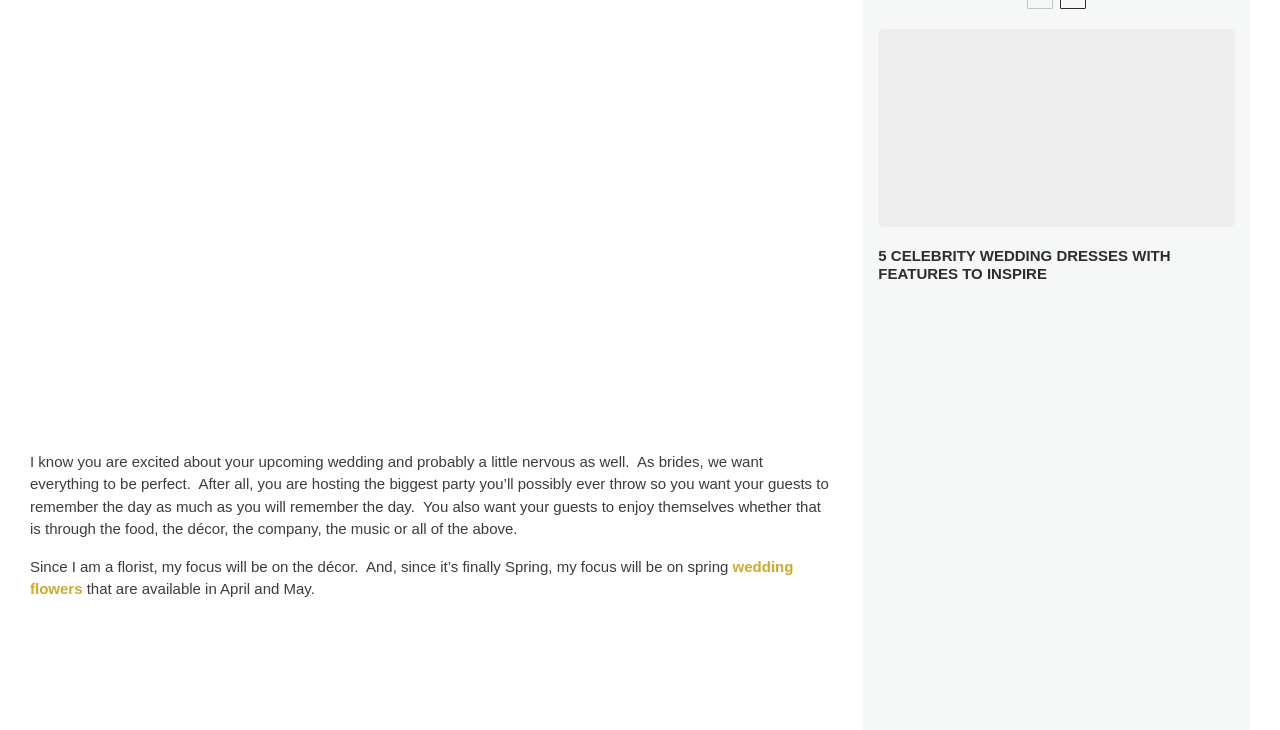Please identify the bounding box coordinates of the region to click in order to complete the given instruction: "View the article about 10 tips to avoid breaking the bank planning your honeymoon". The coordinates should be four float numbers between 0 and 1, i.e., [left, top, right, bottom].

[0.753, 0.441, 0.965, 0.477]